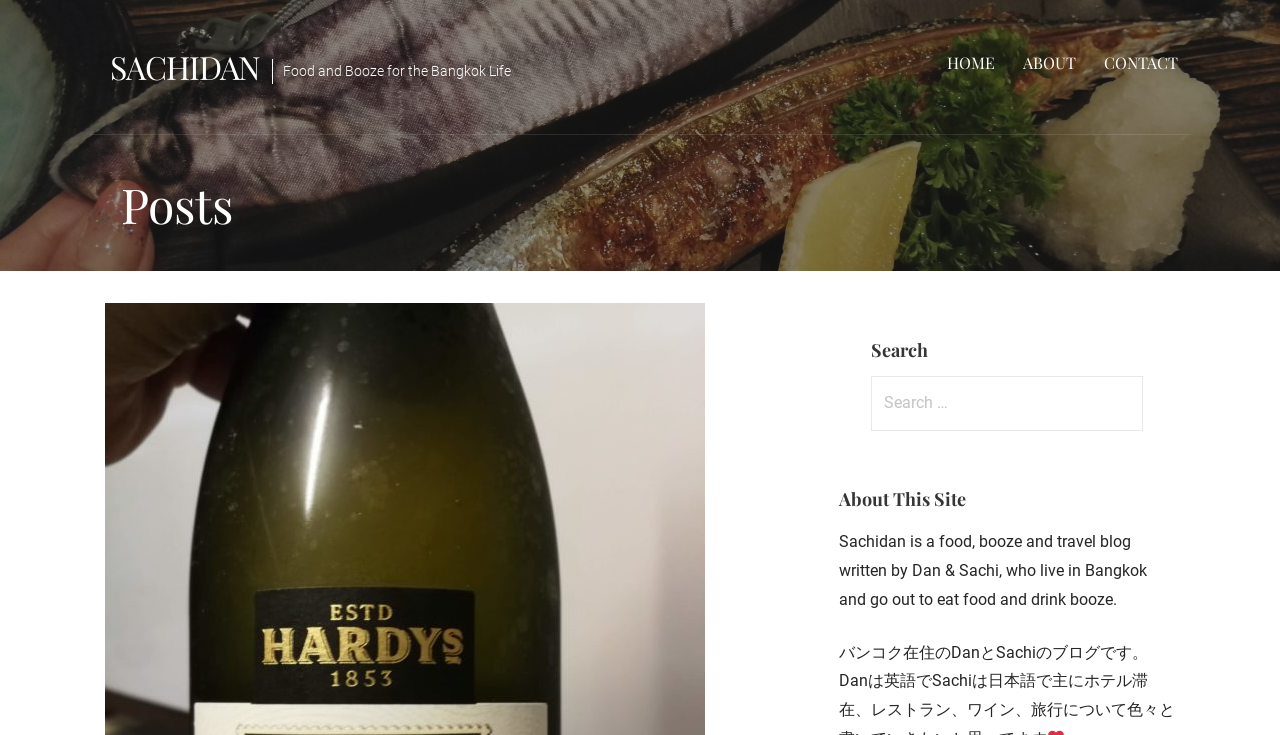What is the location of the bloggers?
Based on the image, provide your answer in one word or phrase.

Bangkok